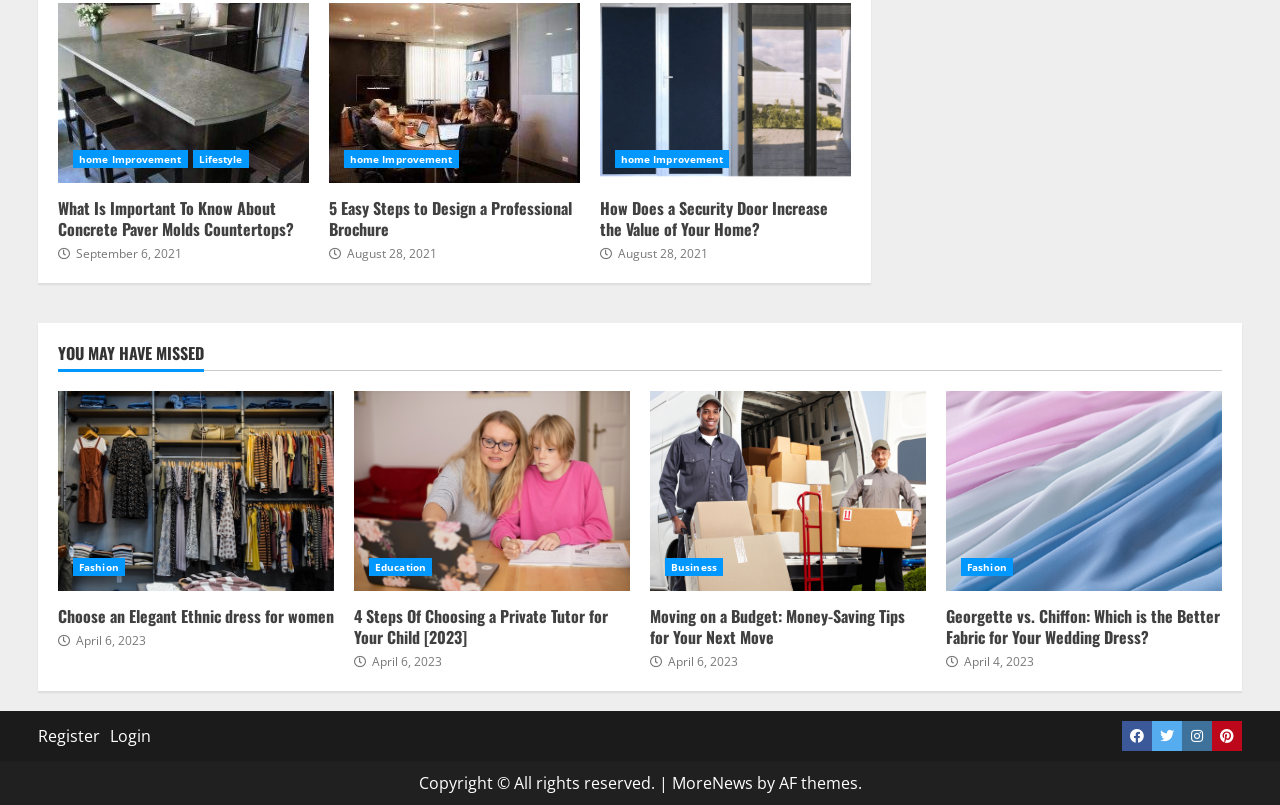Kindly provide the bounding box coordinates of the section you need to click on to fulfill the given instruction: "Learn how to design a professional brochure".

[0.257, 0.246, 0.453, 0.298]